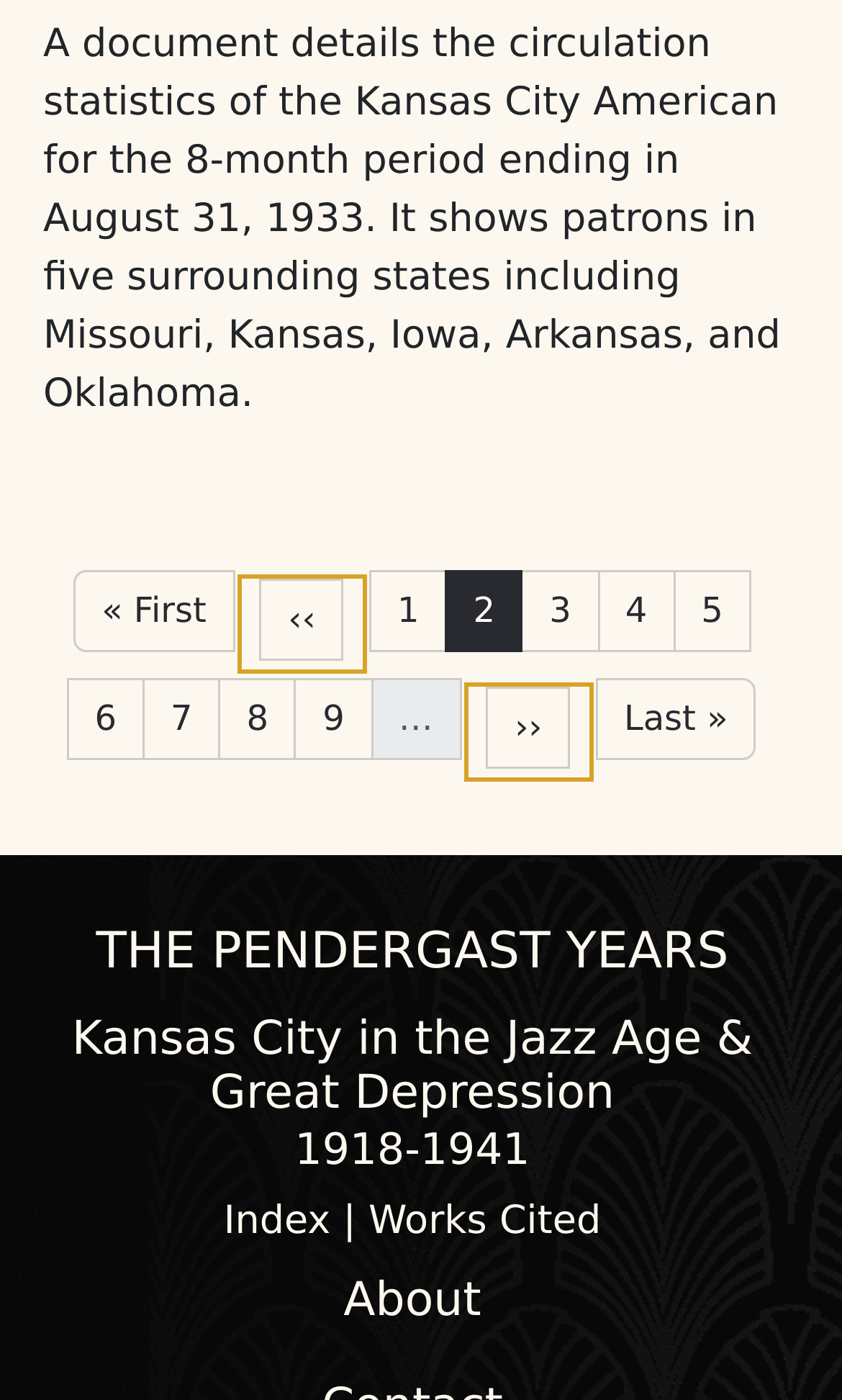Please specify the bounding box coordinates of the clickable region necessary for completing the following instruction: "Learn about the website". The coordinates must consist of four float numbers between 0 and 1, i.e., [left, top, right, bottom].

[0.051, 0.893, 0.928, 0.968]